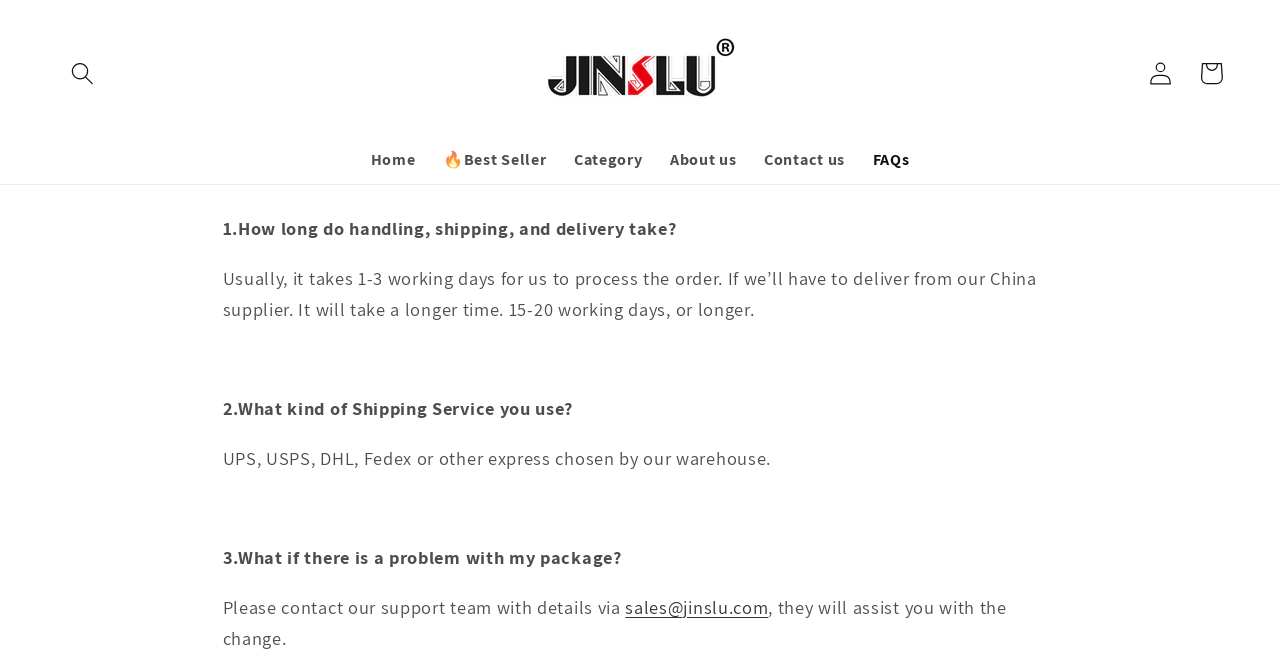Find the bounding box coordinates of the area that needs to be clicked in order to achieve the following instruction: "Enter your email address". The coordinates should be specified as four float numbers between 0 and 1, i.e., [left, top, right, bottom].

None